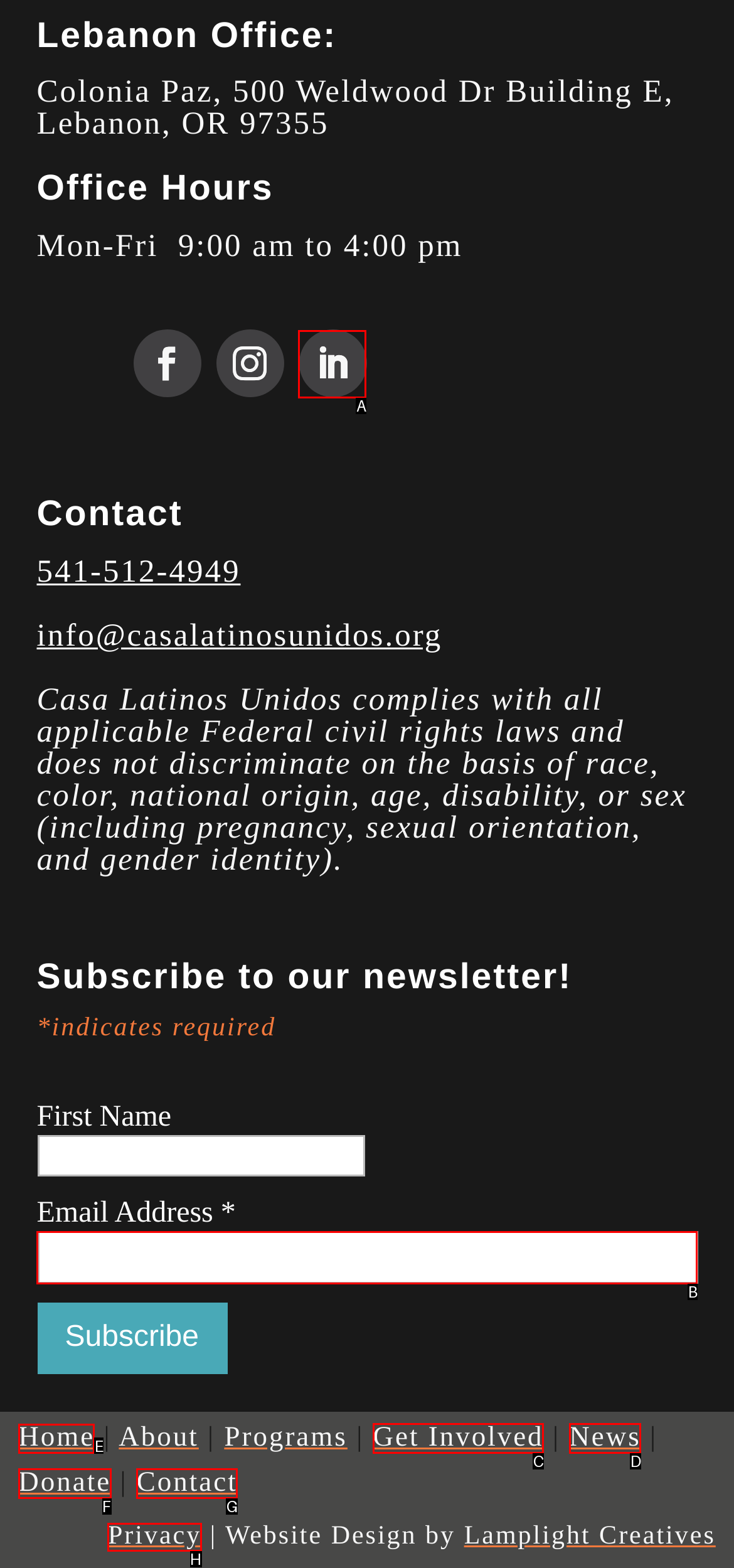Tell me the letter of the UI element I should click to accomplish the task: Click the Home link based on the choices provided in the screenshot.

E